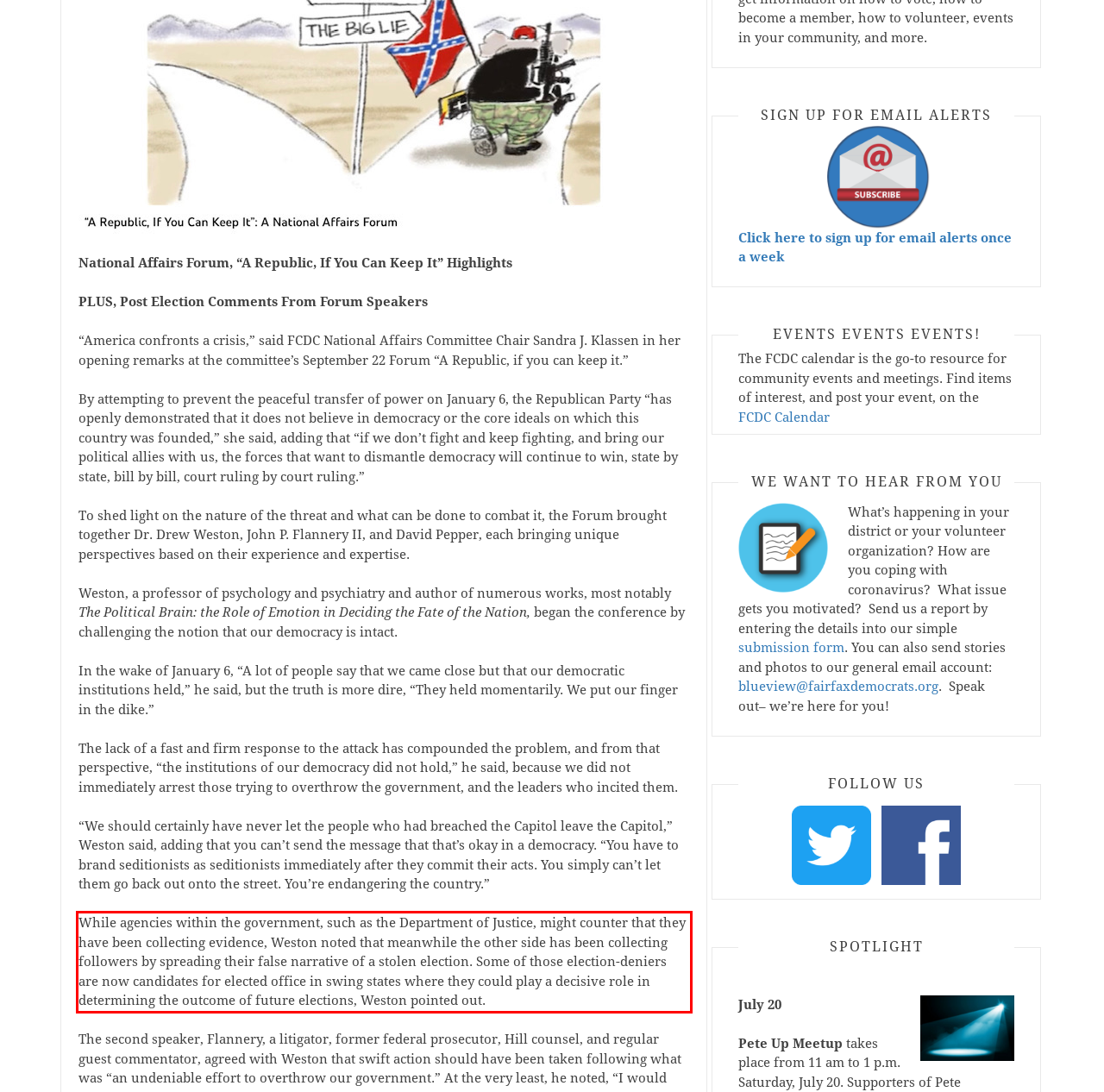Identify and transcribe the text content enclosed by the red bounding box in the given screenshot.

While agencies within the government, such as the Department of Justice, might counter that they have been collecting evidence, Weston noted that meanwhile the other side has been collecting followers by spreading their false narrative of a stolen election. Some of those election-deniers are now candidates for elected office in swing states where they could play a decisive role in determining the outcome of future elections, Weston pointed out.